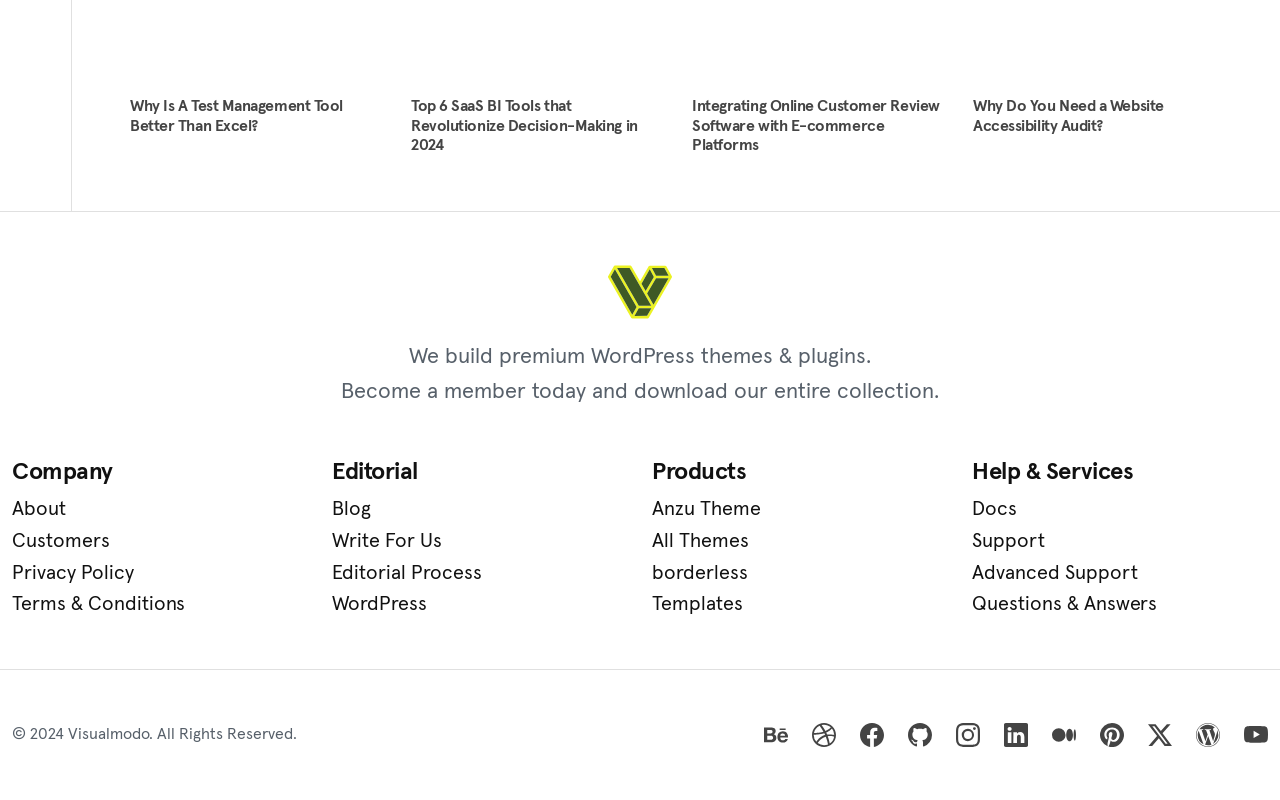Locate the bounding box coordinates of the clickable area to execute the instruction: "Check the 'Docs' section". Provide the coordinates as four float numbers between 0 and 1, represented as [left, top, right, bottom].

[0.759, 0.618, 0.991, 0.657]